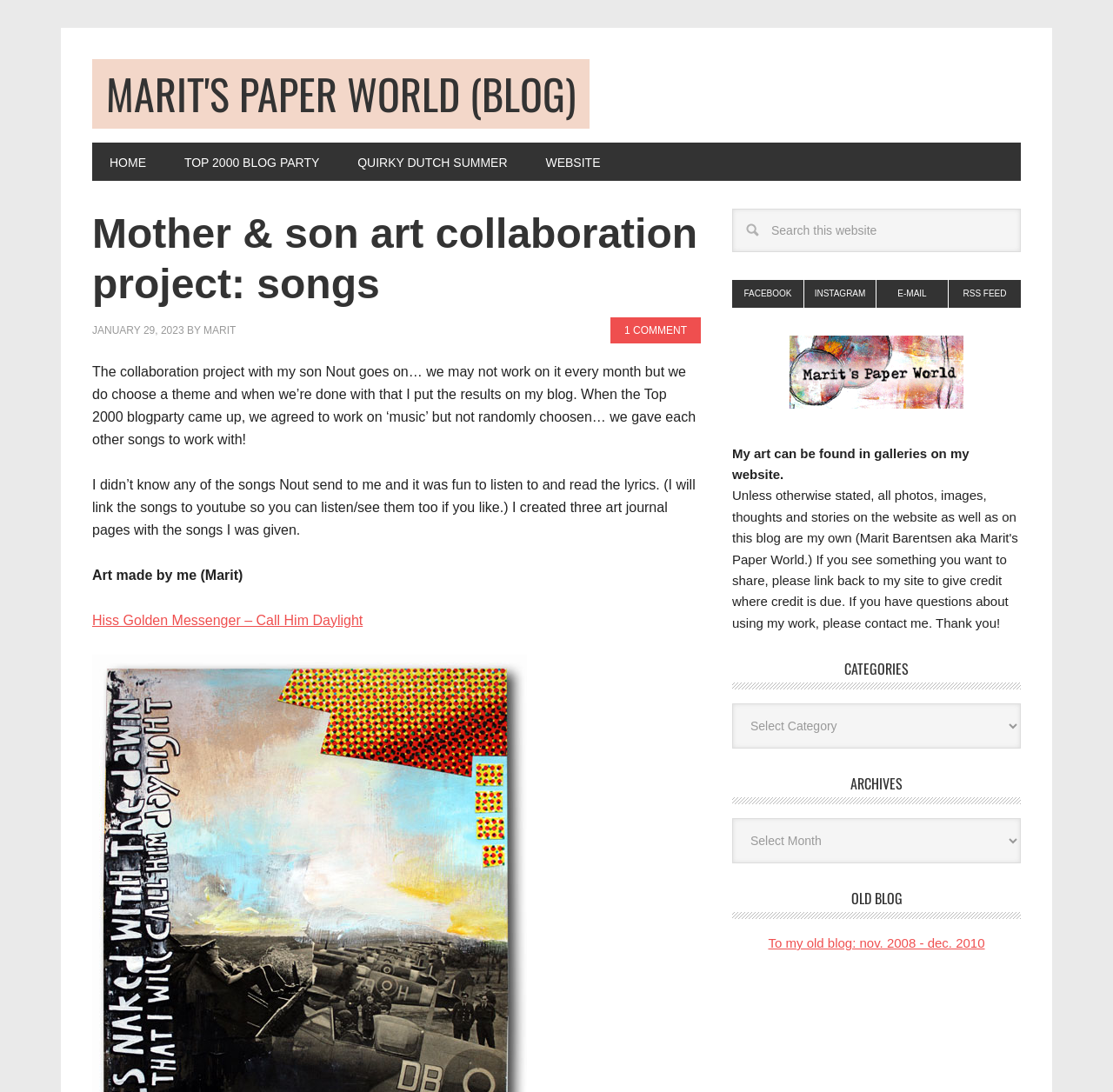How many links are there in the main navigation?
Using the visual information from the image, give a one-word or short-phrase answer.

4